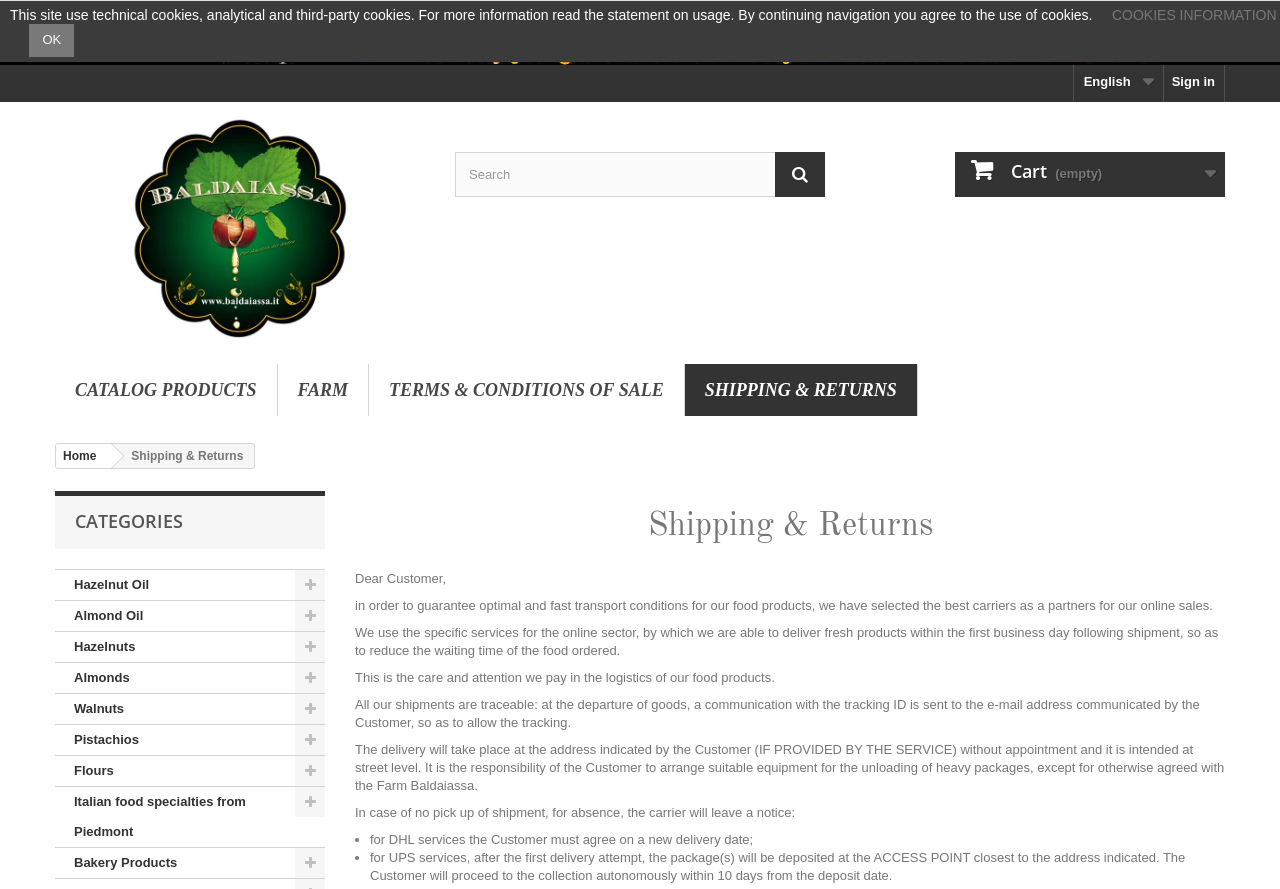Locate and extract the headline of this webpage.

Shipping & Returns